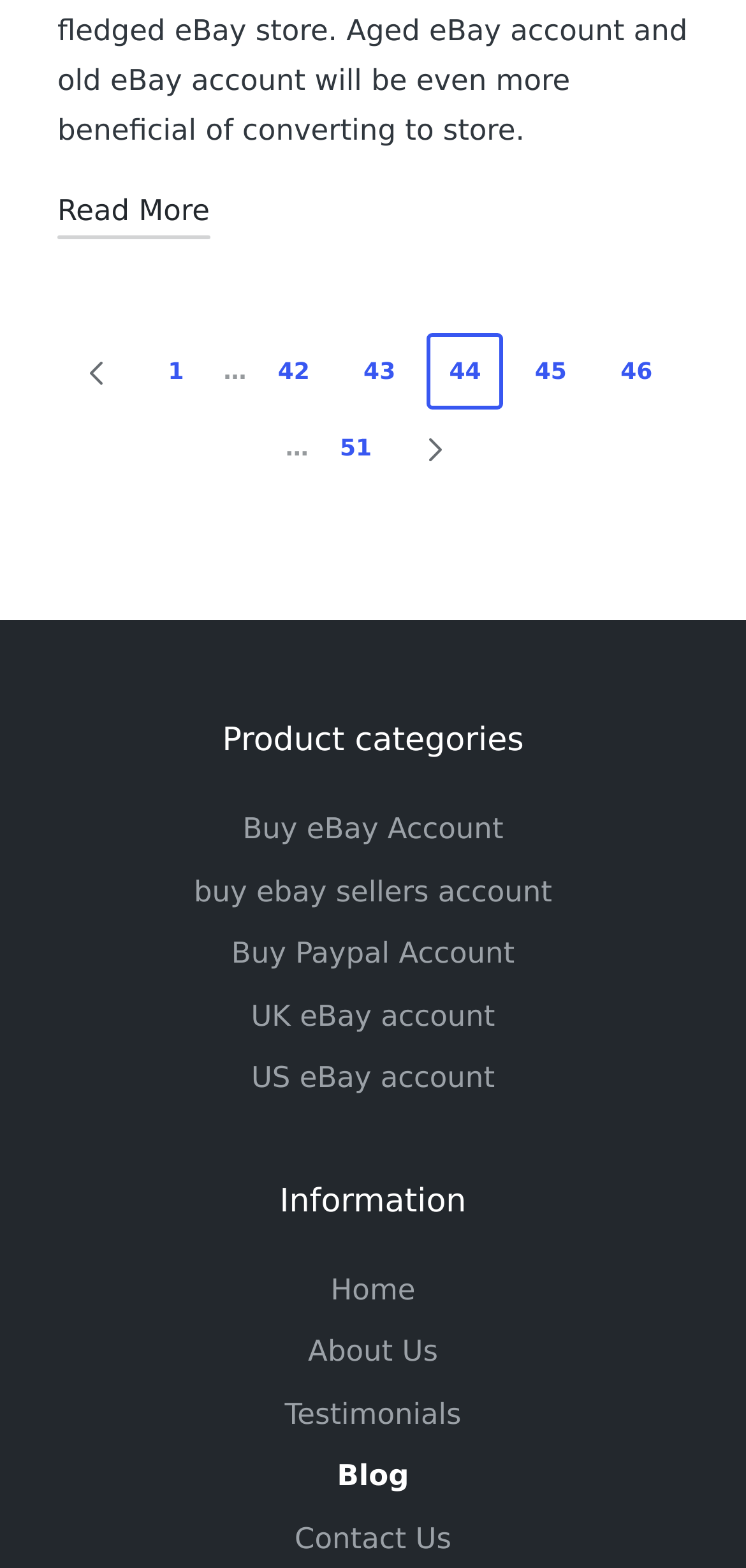What is the last link in the information section?
Answer with a single word or phrase by referring to the visual content.

Contact Us